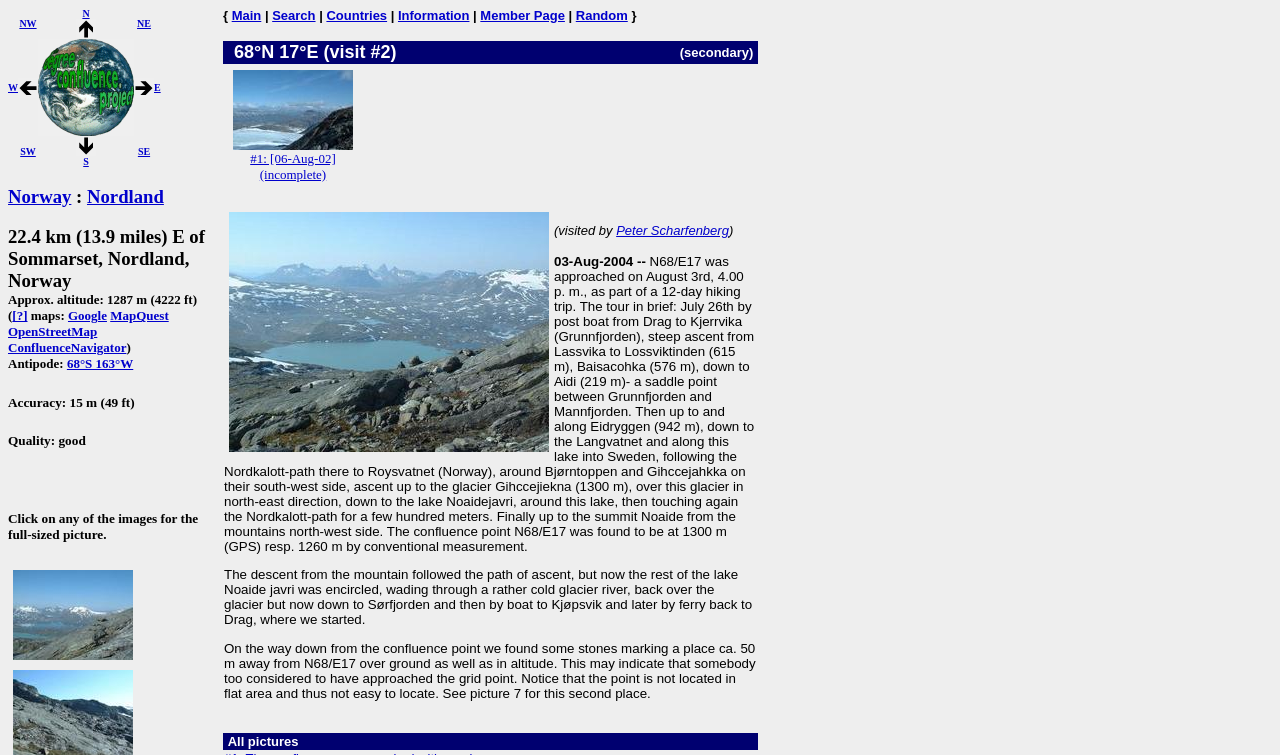What is the name of the person who visited the confluence point?
Based on the visual details in the image, please answer the question thoroughly.

The person who visited the confluence point is Peter Scharfenberg, as mentioned in the text as the visitor who approached the confluence point on August 3rd, 2004.